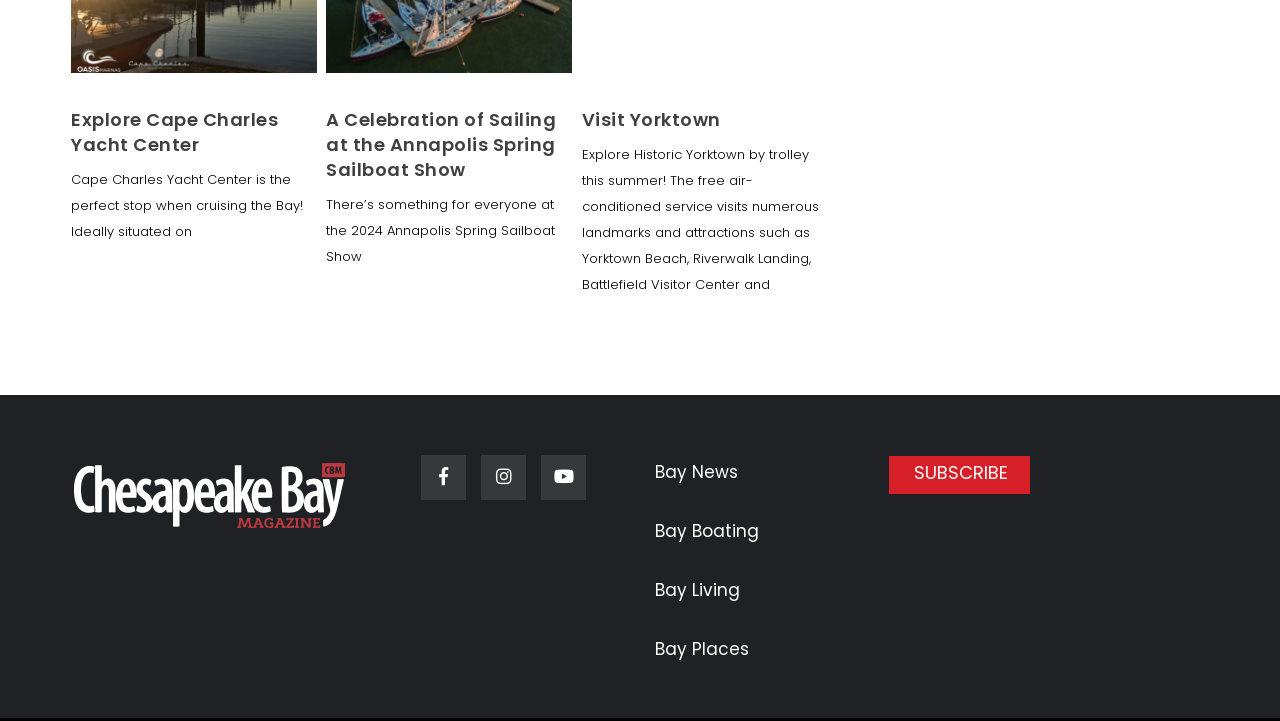Locate the bounding box coordinates for the element described below: "Subscribe". The coordinates must be four float values between 0 and 1, formatted as [left, top, right, bottom].

[0.695, 0.633, 0.805, 0.685]